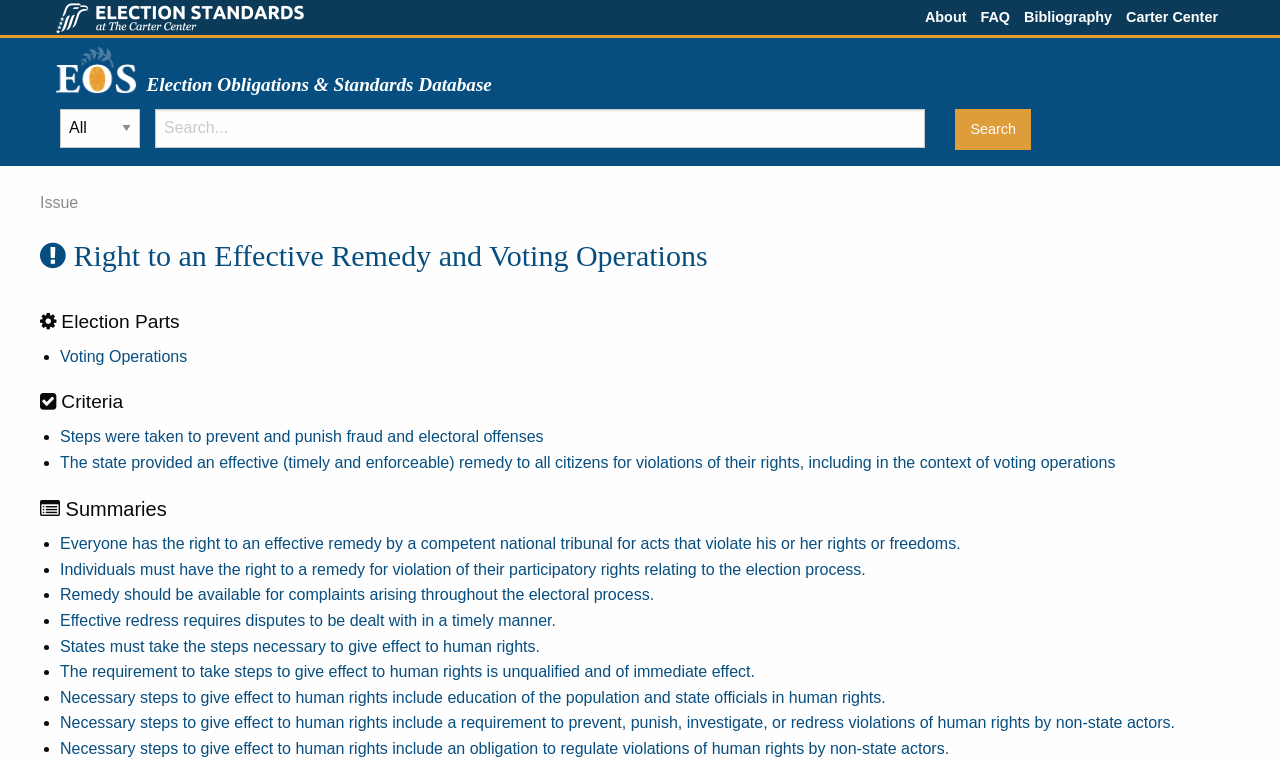Please identify the bounding box coordinates of the element that needs to be clicked to execute the following command: "Learn about de Burgh Wines: Scotland’s Premier Destination for Unique and Artisanal Wines". Provide the bounding box using four float numbers between 0 and 1, formatted as [left, top, right, bottom].

None